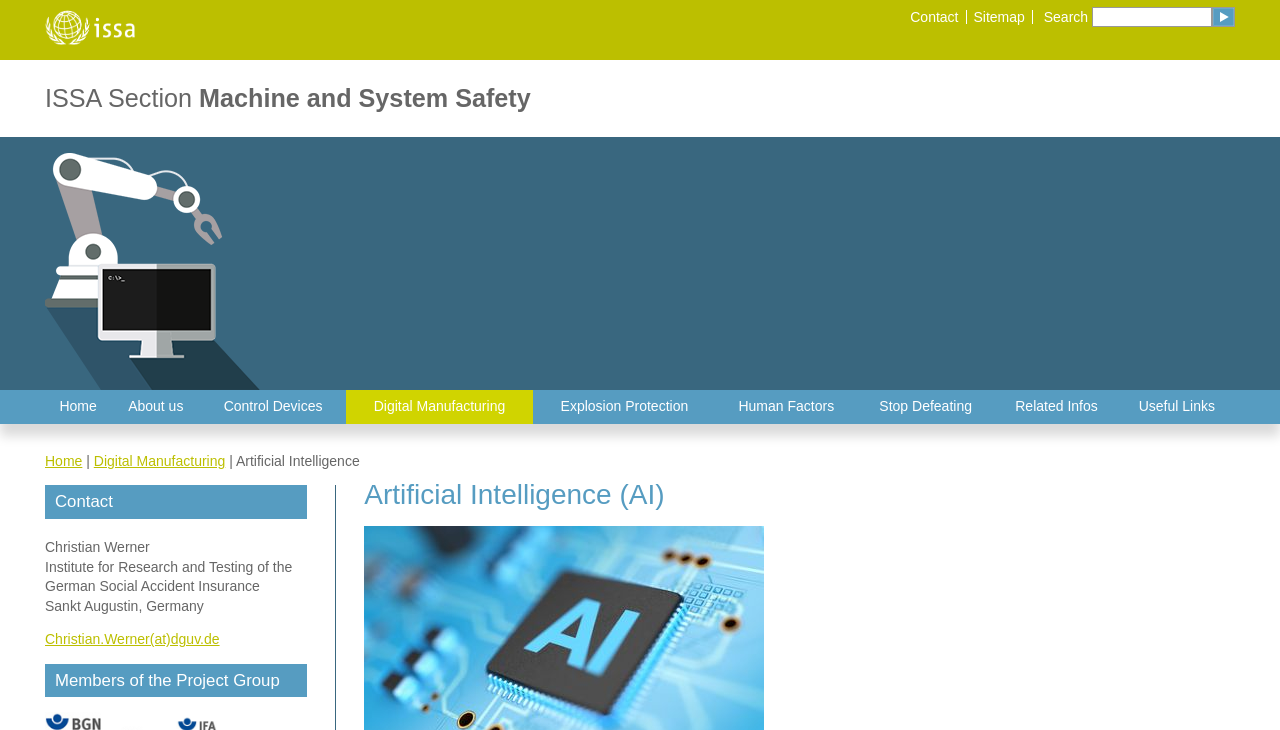Please give a concise answer to this question using a single word or phrase: 
What is the name of the institute?

Institute for Research and Testing of the German Social Accident Insurance